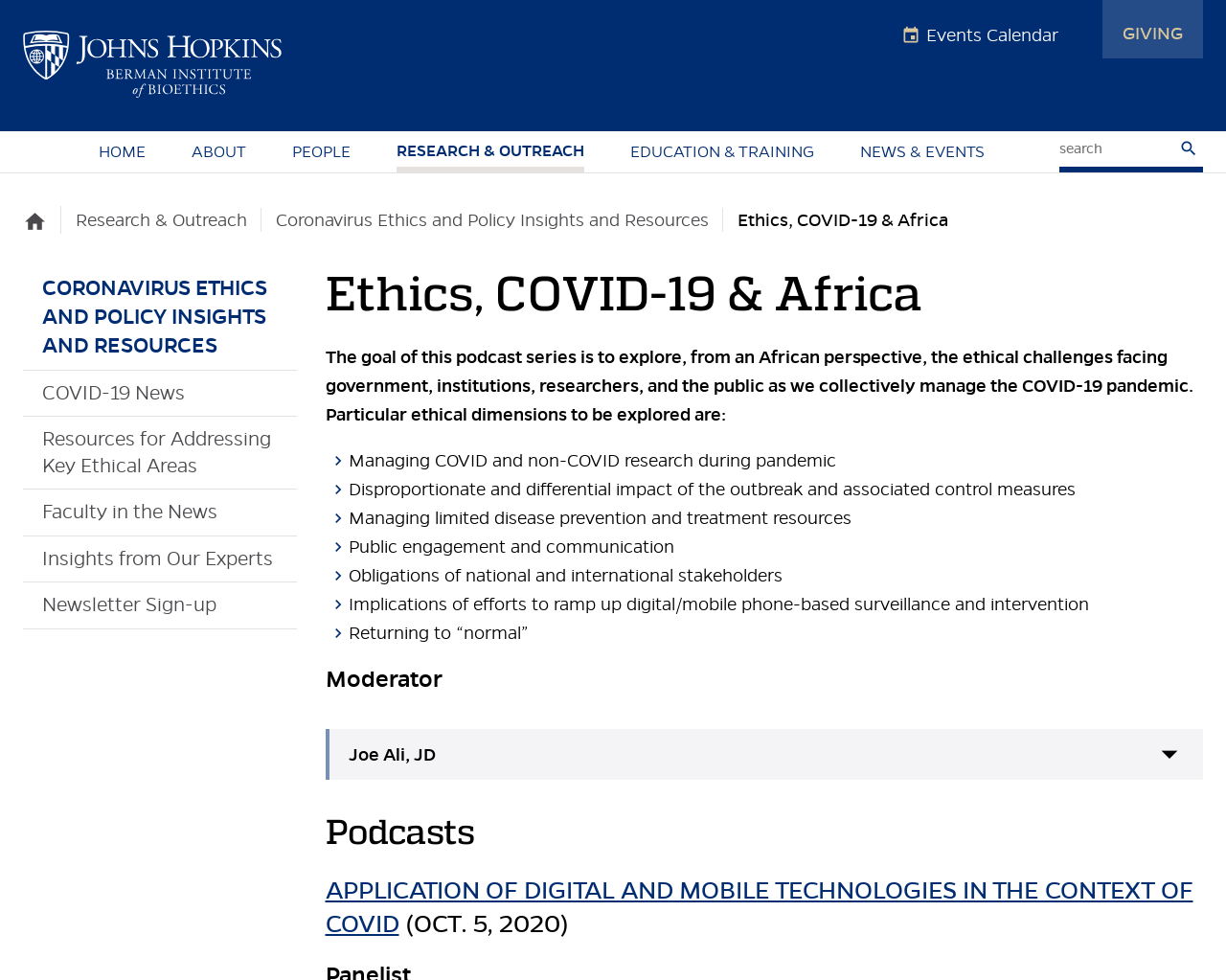Find the bounding box coordinates of the UI element according to this description: "Research & Outreach".

[0.062, 0.213, 0.202, 0.235]